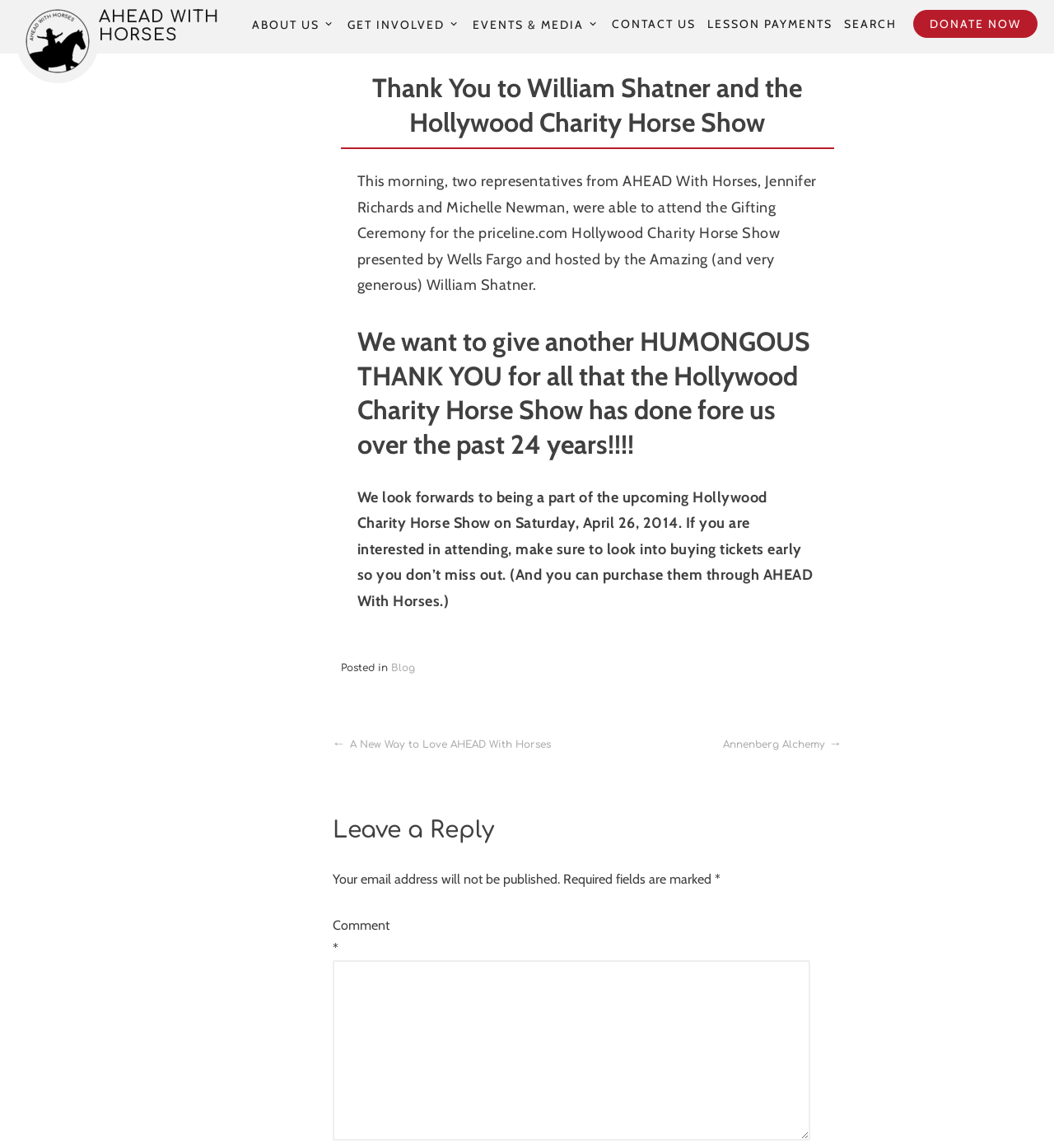What is the purpose of the comment section? Look at the image and give a one-word or short phrase answer.

To leave a reply